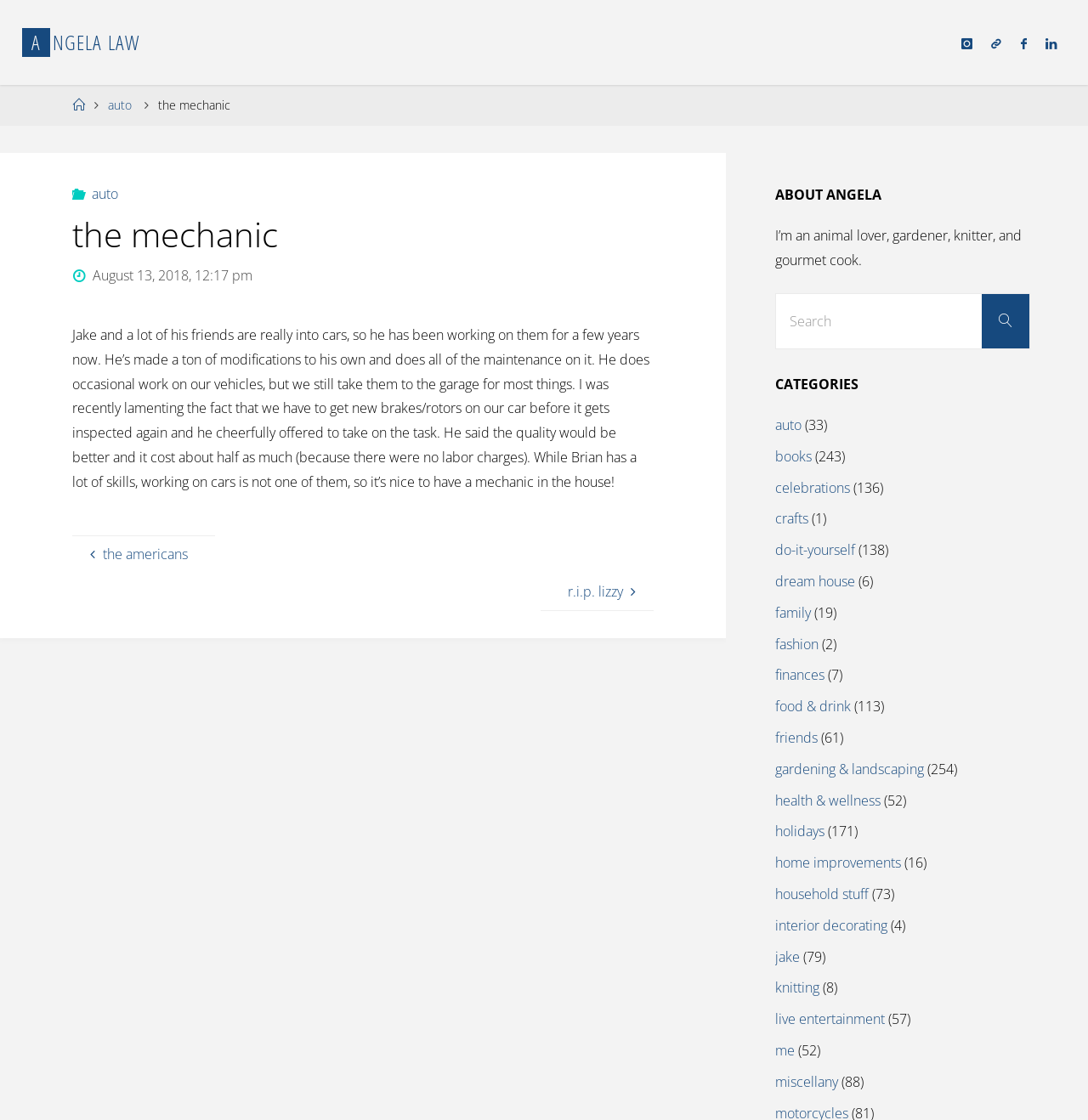Locate the UI element described by holidays in the provided webpage screenshot. Return the bounding box coordinates in the format (top-left x, top-left y, bottom-right x, bottom-right y), ensuring all values are between 0 and 1.

[0.712, 0.734, 0.758, 0.751]